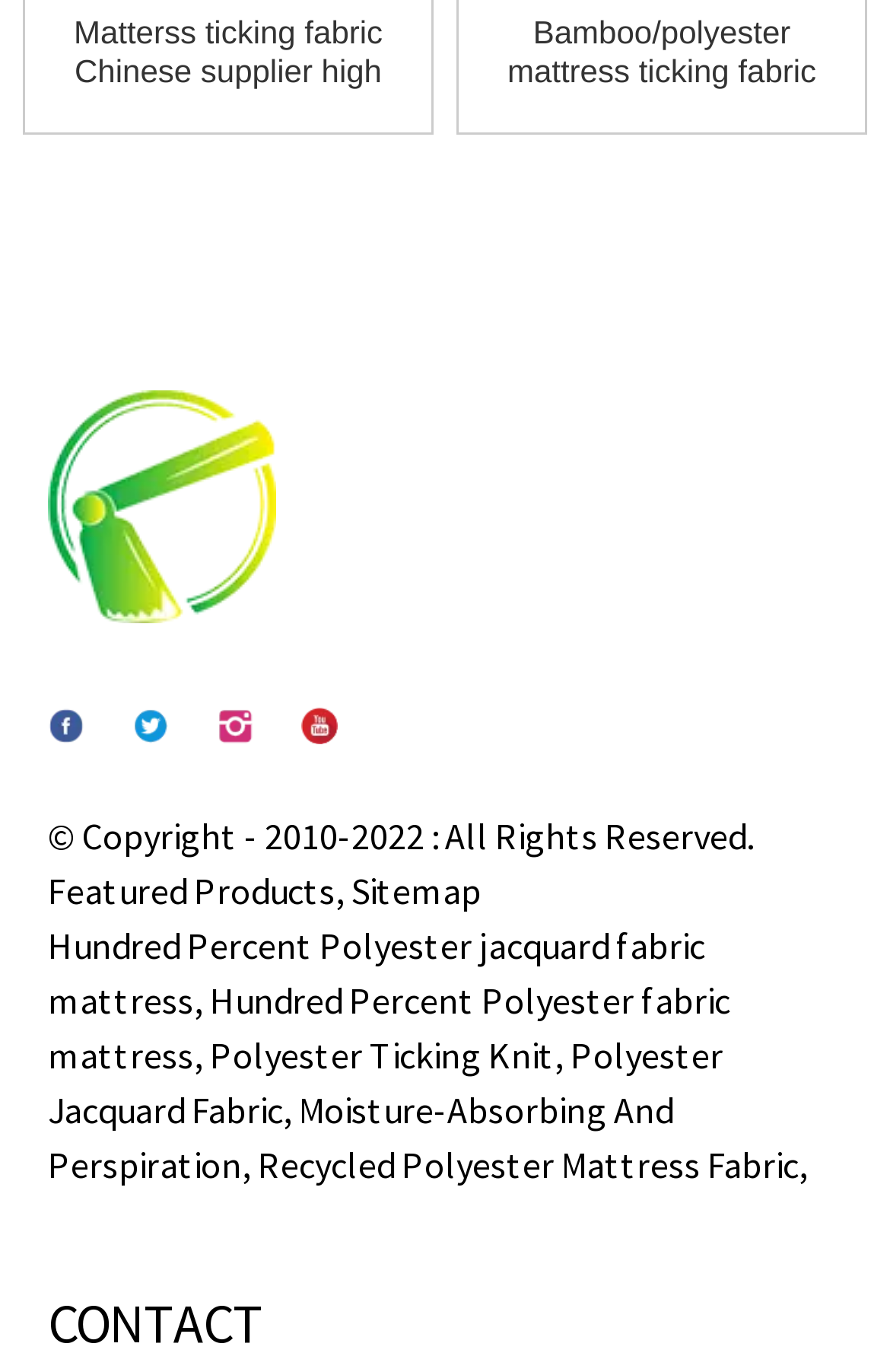How many social media links are there?
Using the image as a reference, answer the question in detail.

There are four social media links on the webpage, which are Facebook, TT, Instagram, and YouTube. They are located at the top right corner of the webpage, with bounding boxes of [0.041, 0.504, 0.108, 0.55], [0.136, 0.504, 0.203, 0.55], [0.231, 0.504, 0.298, 0.55], and [0.326, 0.504, 0.393, 0.55] respectively.